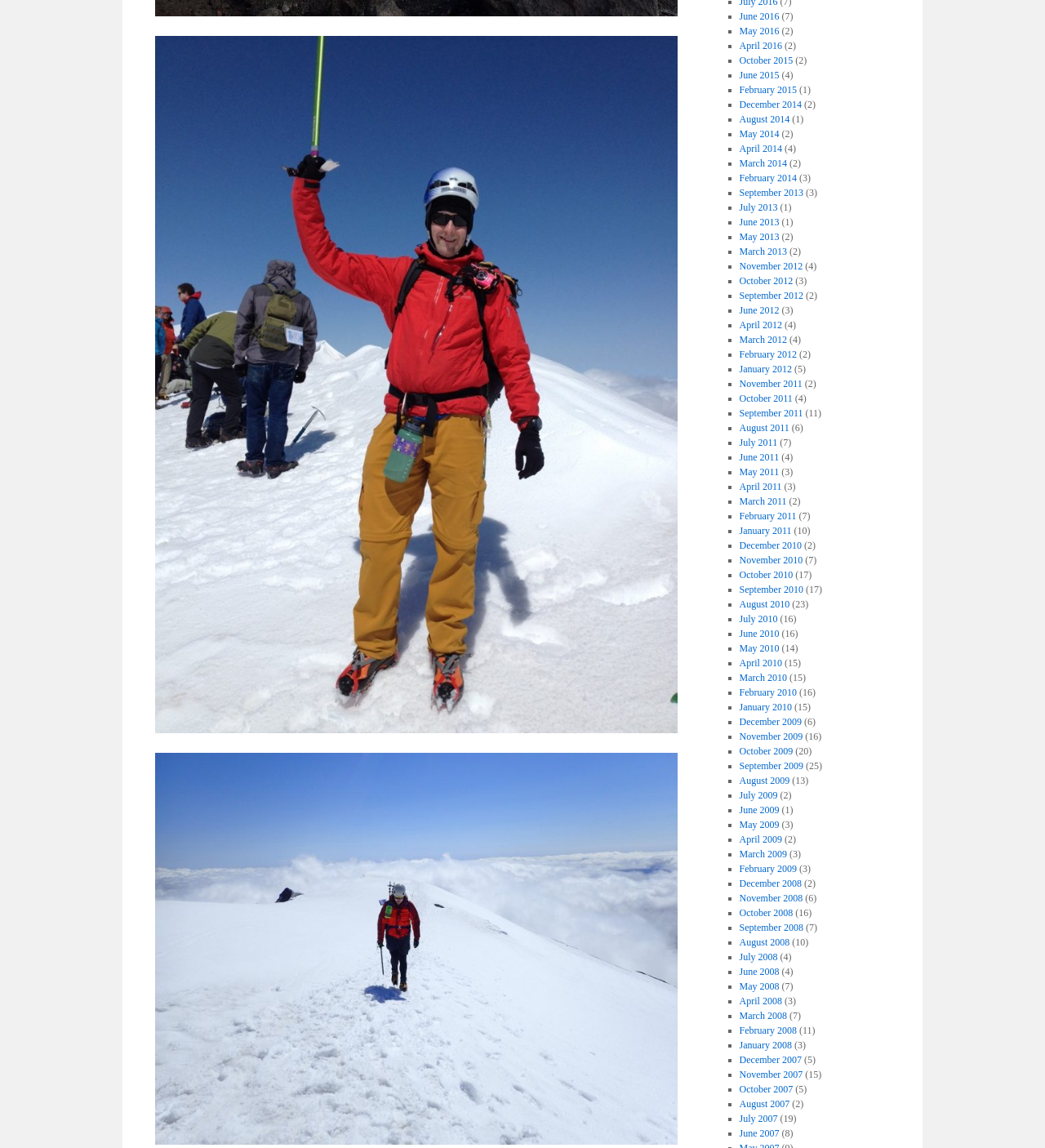Please provide a one-word or short phrase answer to the question:
How many months have only one entry?

5